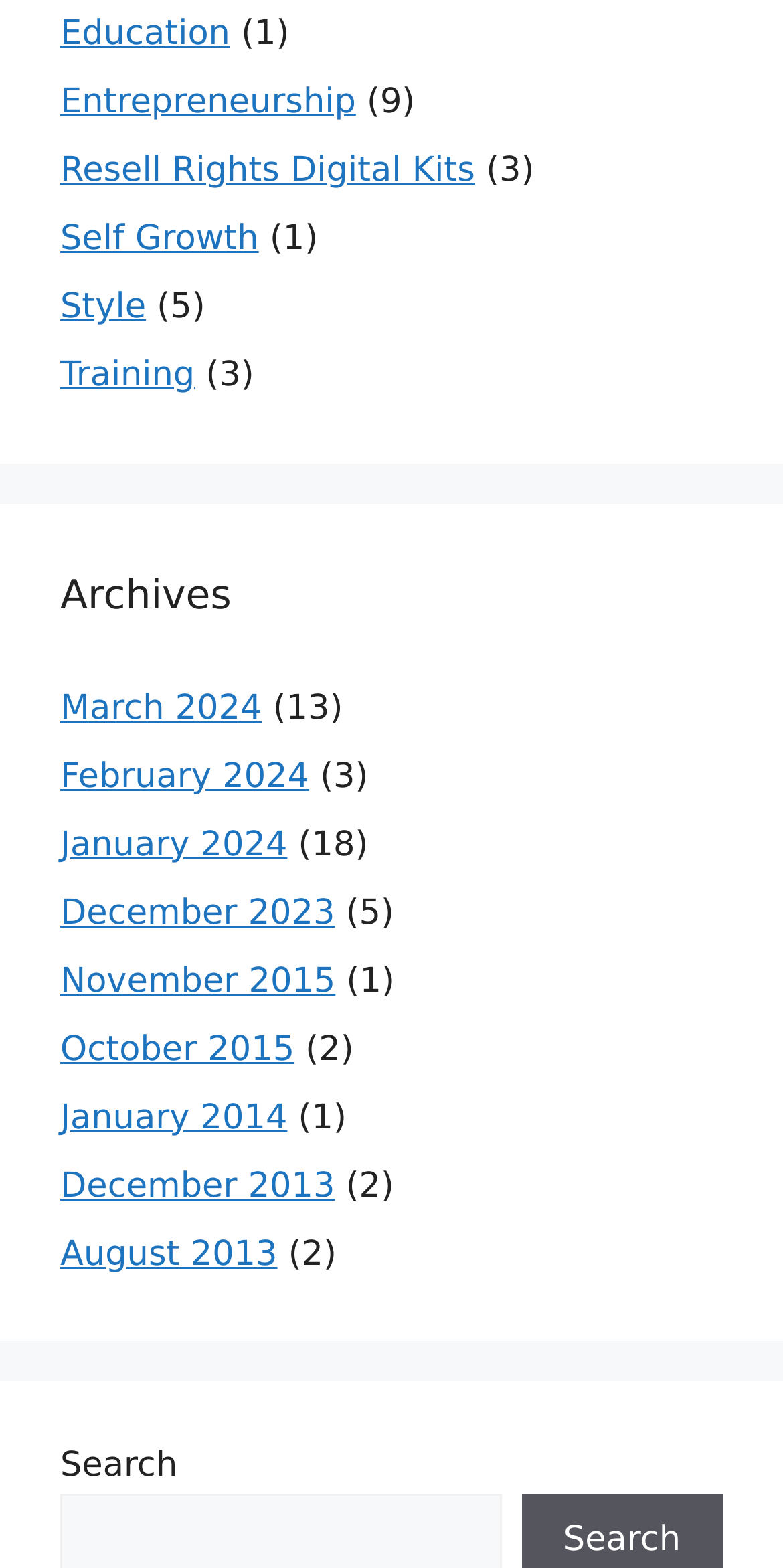Please identify the bounding box coordinates of the element that needs to be clicked to perform the following instruction: "Click on Style".

[0.077, 0.183, 0.186, 0.209]